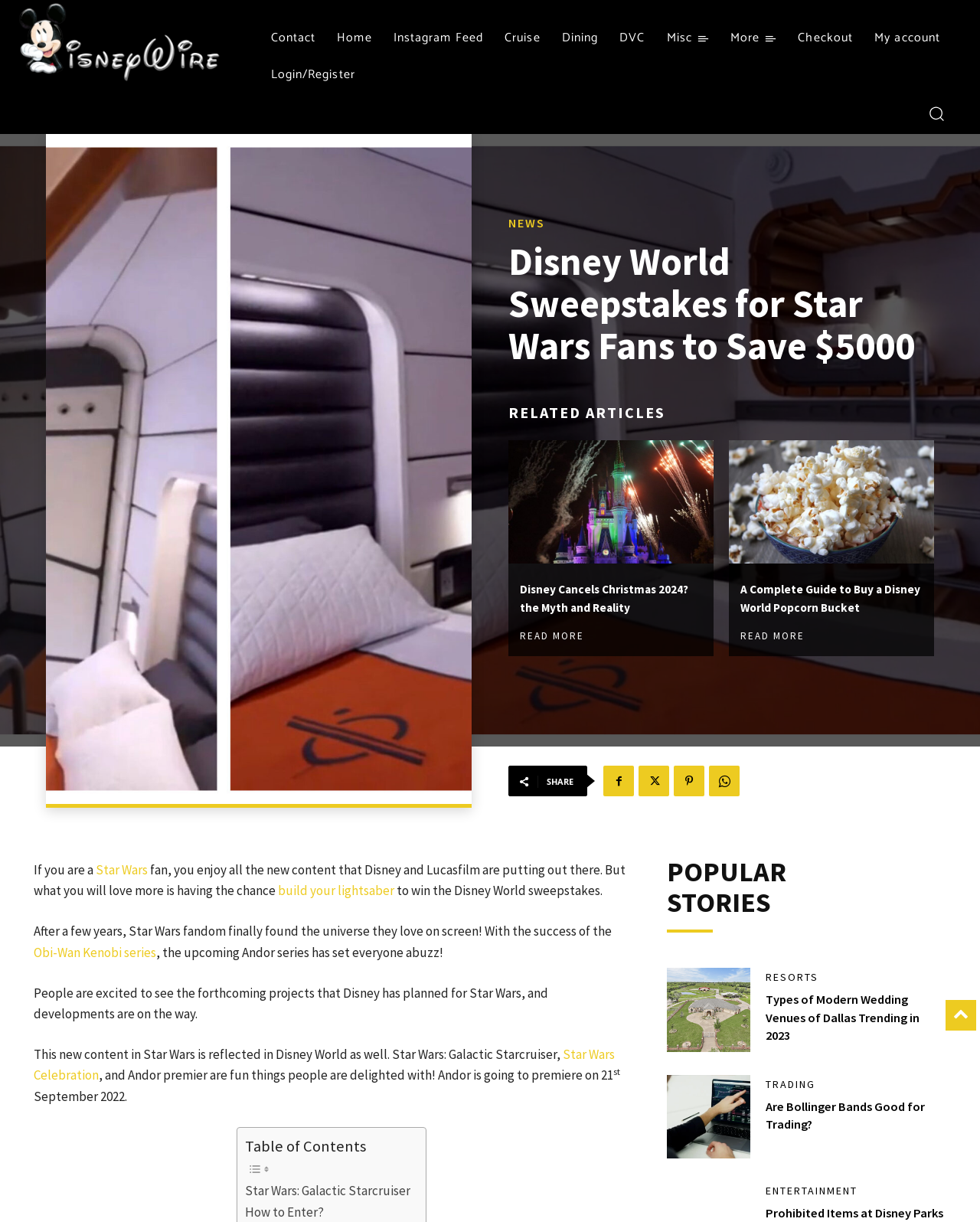Provide a short answer using a single word or phrase for the following question: 
What is the name of the logo at the top left corner?

Disney Wire Logo